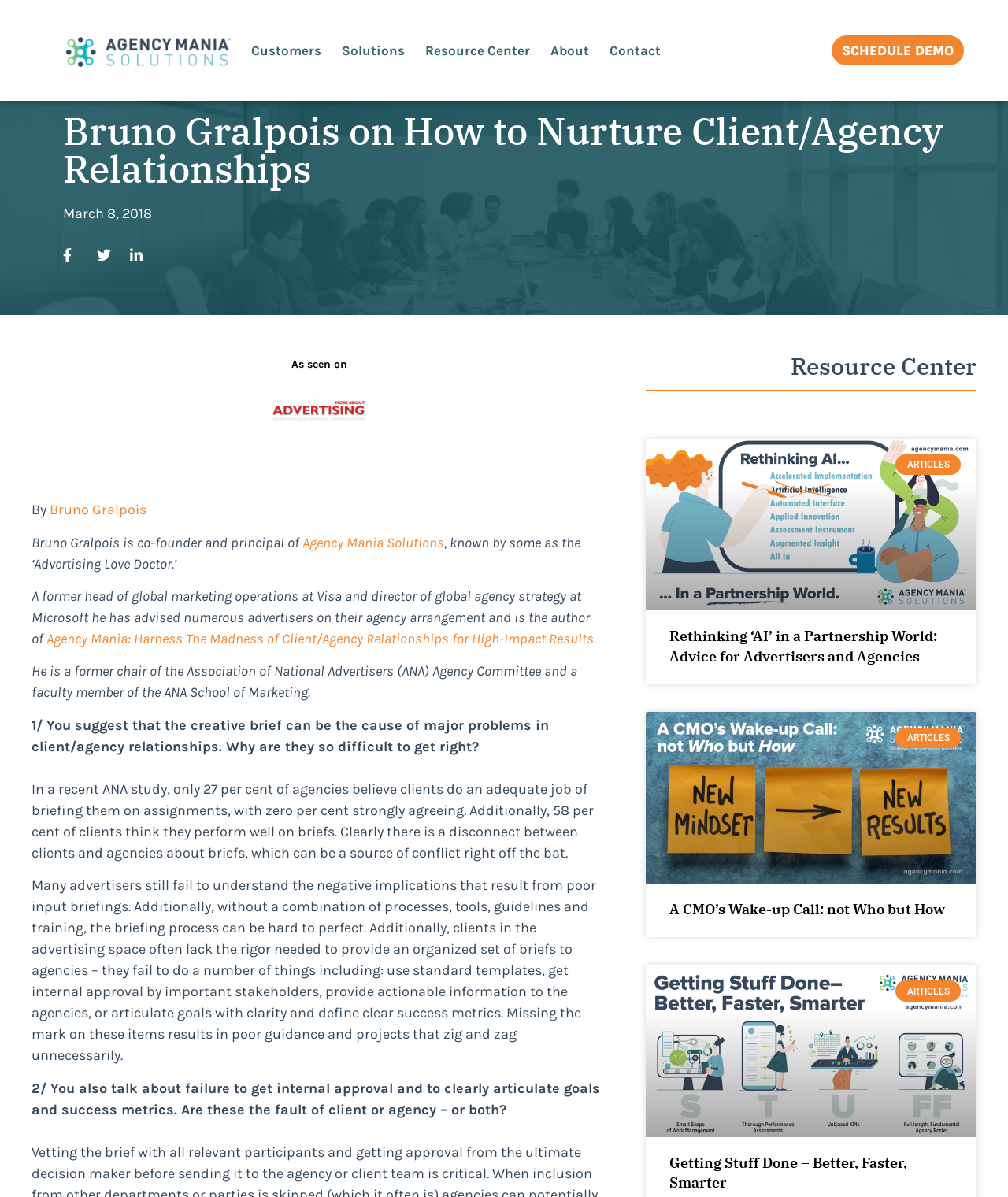Locate the bounding box coordinates of the clickable part needed for the task: "Click on the 'Home' link".

None